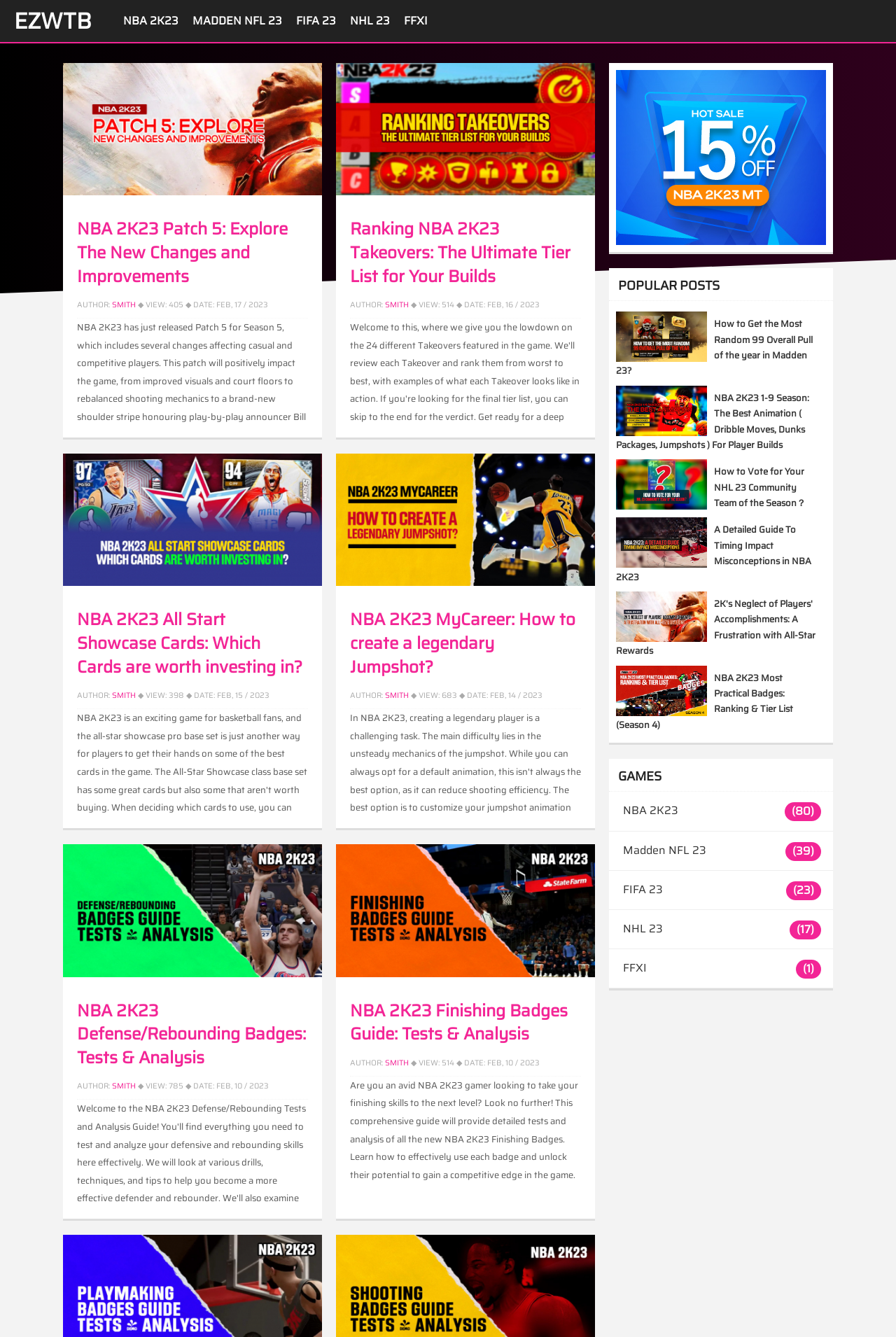What is the date of the fourth article?
Please respond to the question with a detailed and informative answer.

I looked at the fourth article element [102] and found the StaticText element [335] inside it, which contains the text 'FEB, 14 / 2023'. This element is labeled as 'DATE:', so I concluded that the date of the fourth article is FEB, 14 / 2023.